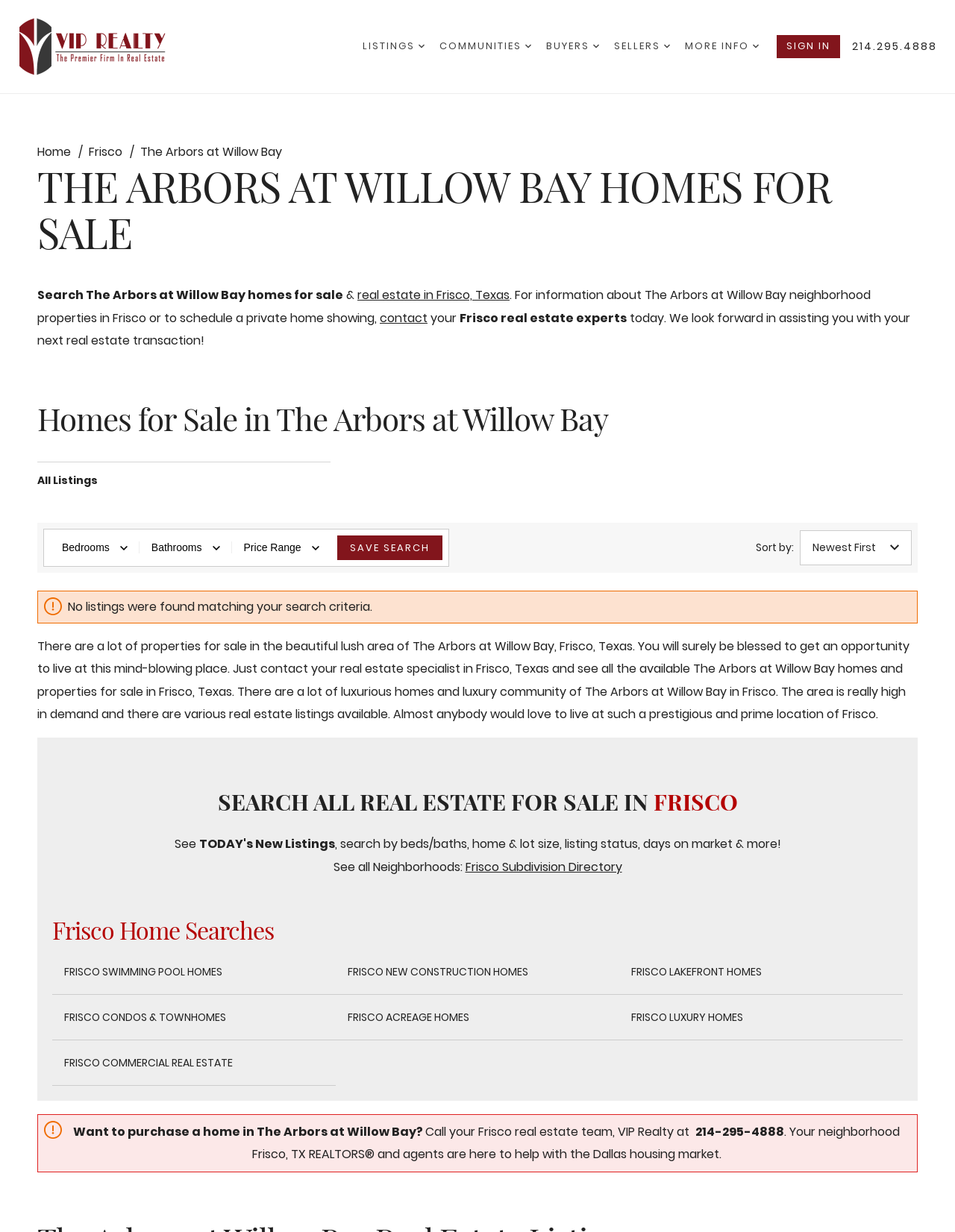Based on what you see in the screenshot, provide a thorough answer to this question: How many search filters are there for searching homes?

There are four search filters for searching homes, which are 'Bedrooms', 'Bathrooms', 'Price Range', and 'SAVE SEARCH'. These filters are located below the heading 'Homes for Sale in The Arbors at Willow Bay'.